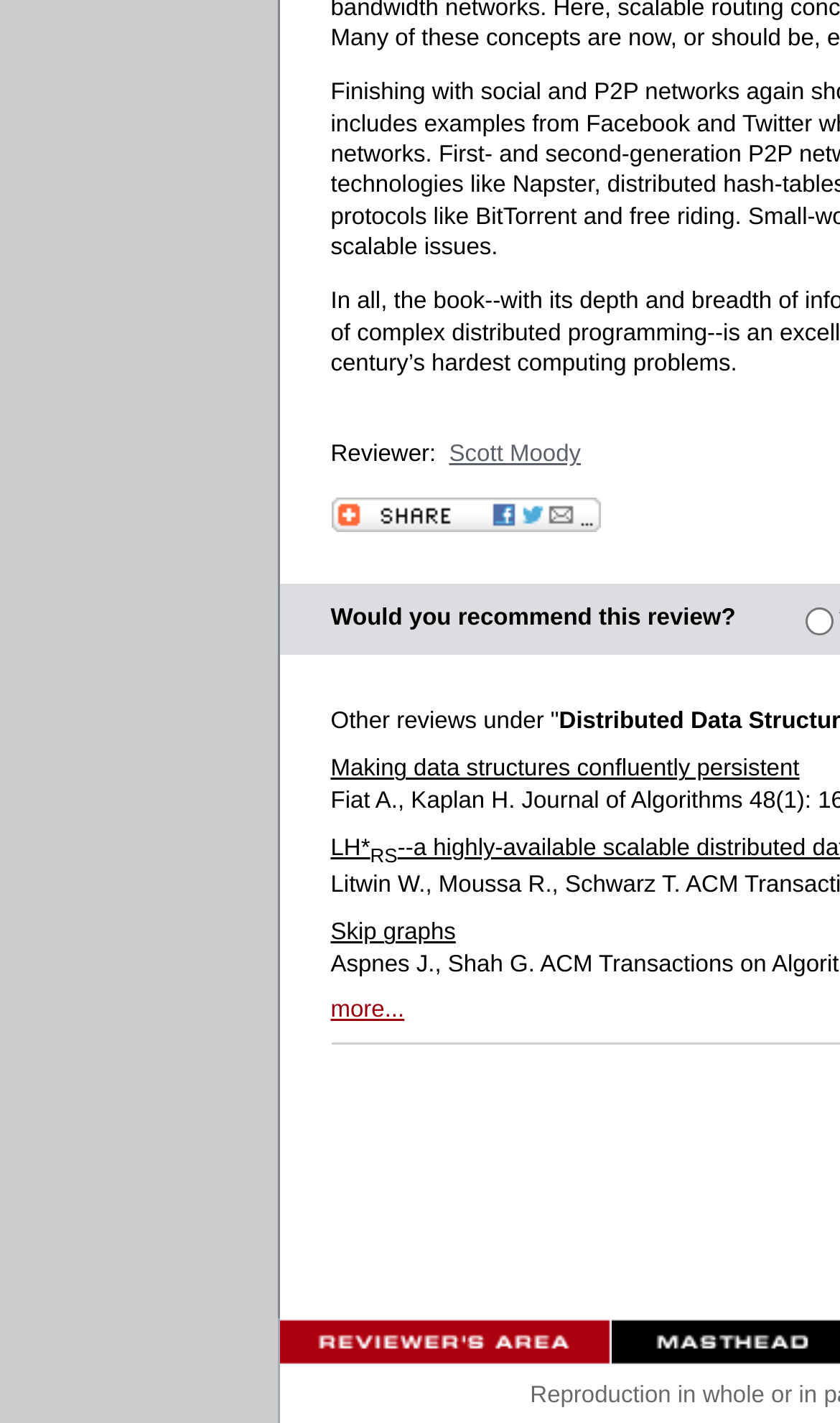Is the reviewer recommending this review?
Analyze the screenshot and provide a detailed answer to the question.

The webpage has a radio button element with the text 'Would you recommend this review?' but it is not checked, so it is unknown whether the reviewer is recommending this review or not.